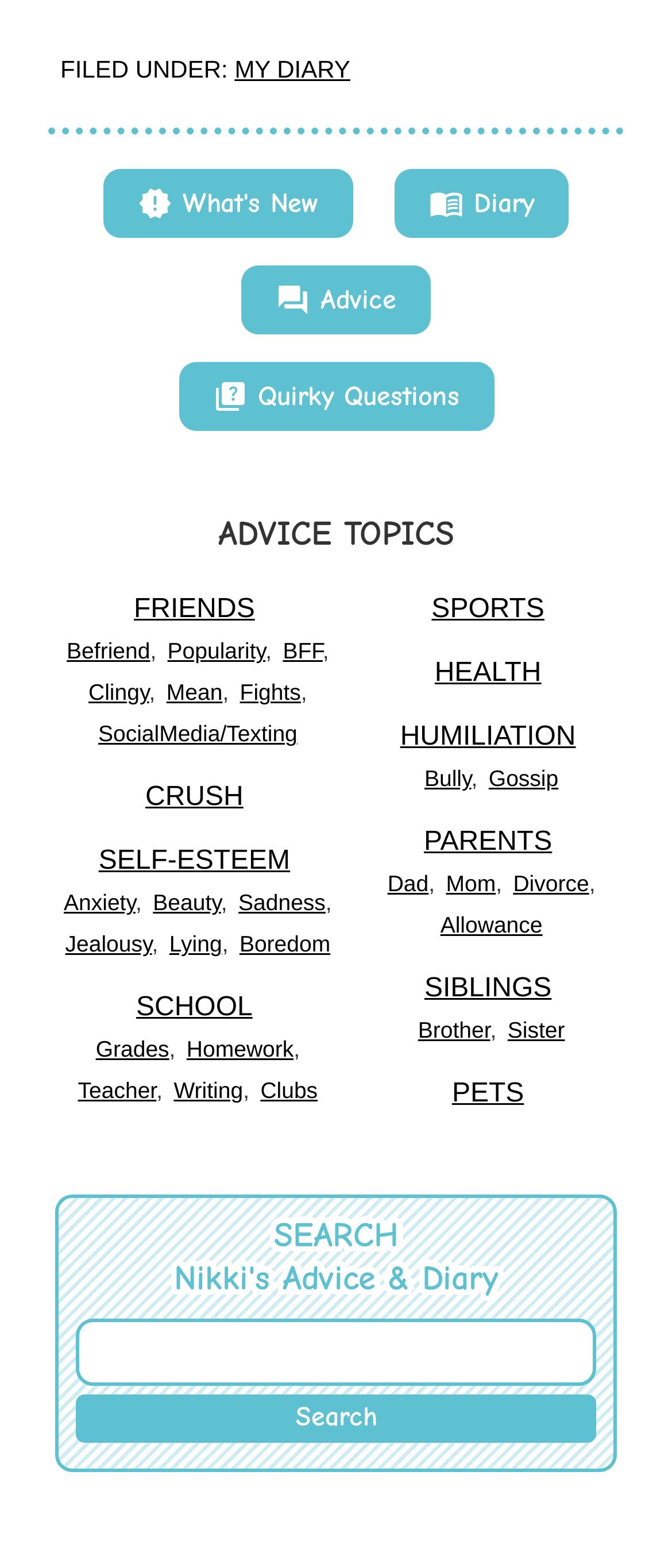Determine the bounding box coordinates for the area you should click to complete the following instruction: "Click on 'FRIENDS'".

[0.199, 0.38, 0.379, 0.398]